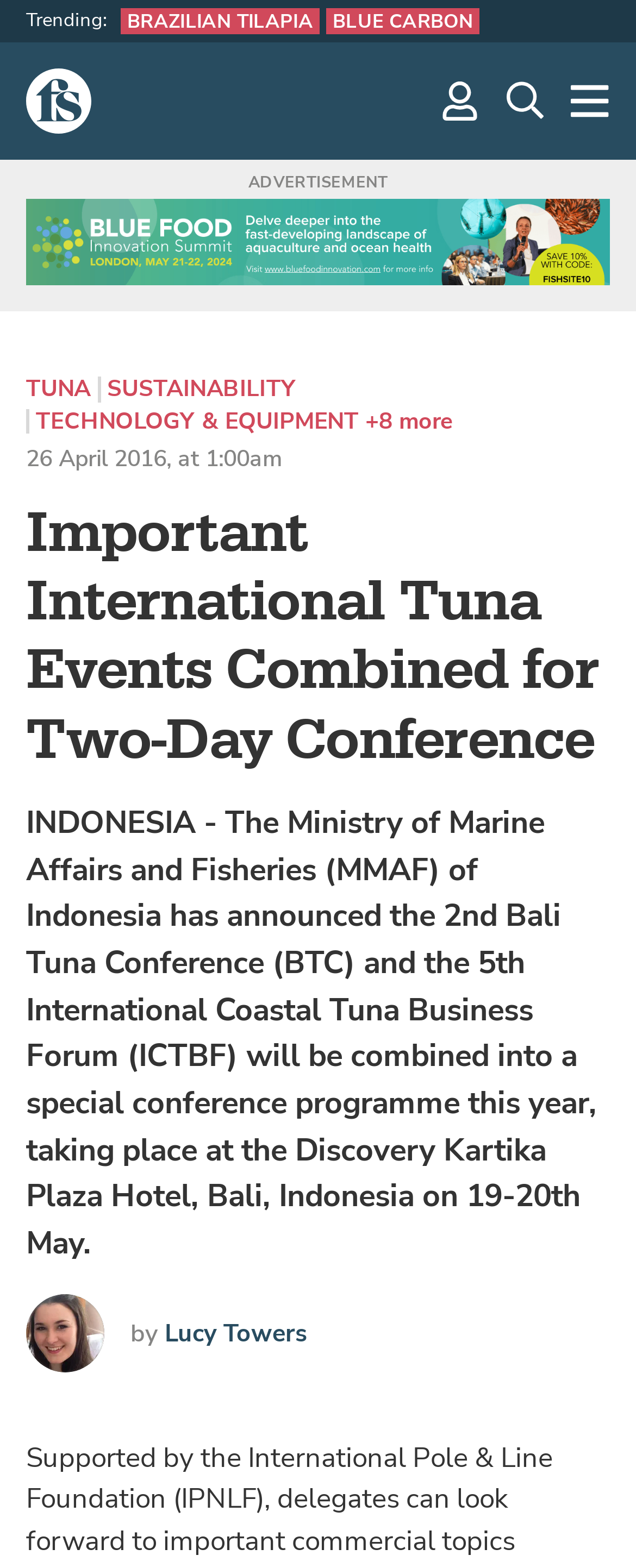What is the topic of the conference mentioned in the article?
Please craft a detailed and exhaustive response to the question.

The article mentions the 2nd Bali Tuna Conference and the 5th International Coastal Tuna Business Forum, which suggests that the topic of the conference is related to tuna.